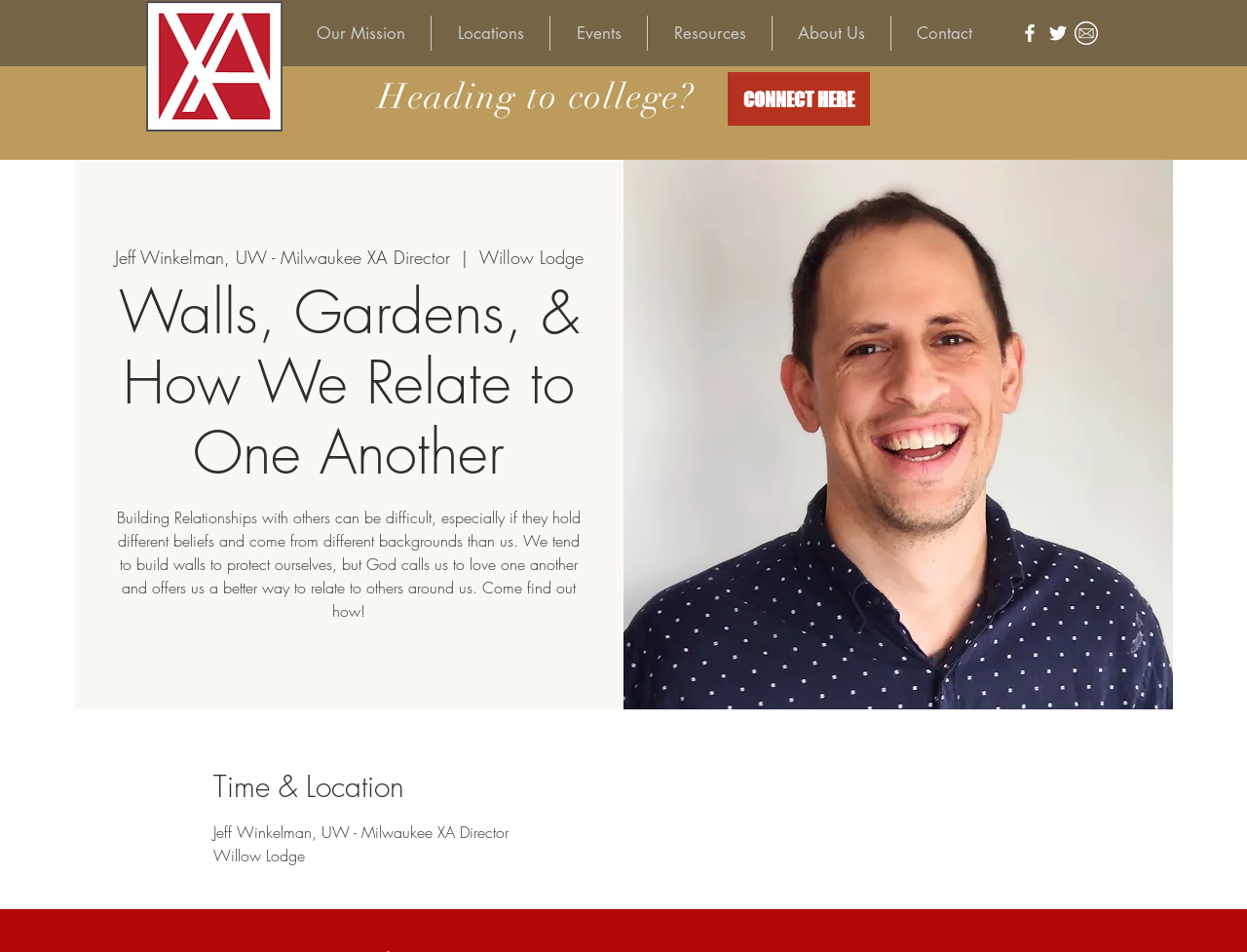What is the location of the event?
Provide a short answer using one word or a brief phrase based on the image.

Willow Lodge